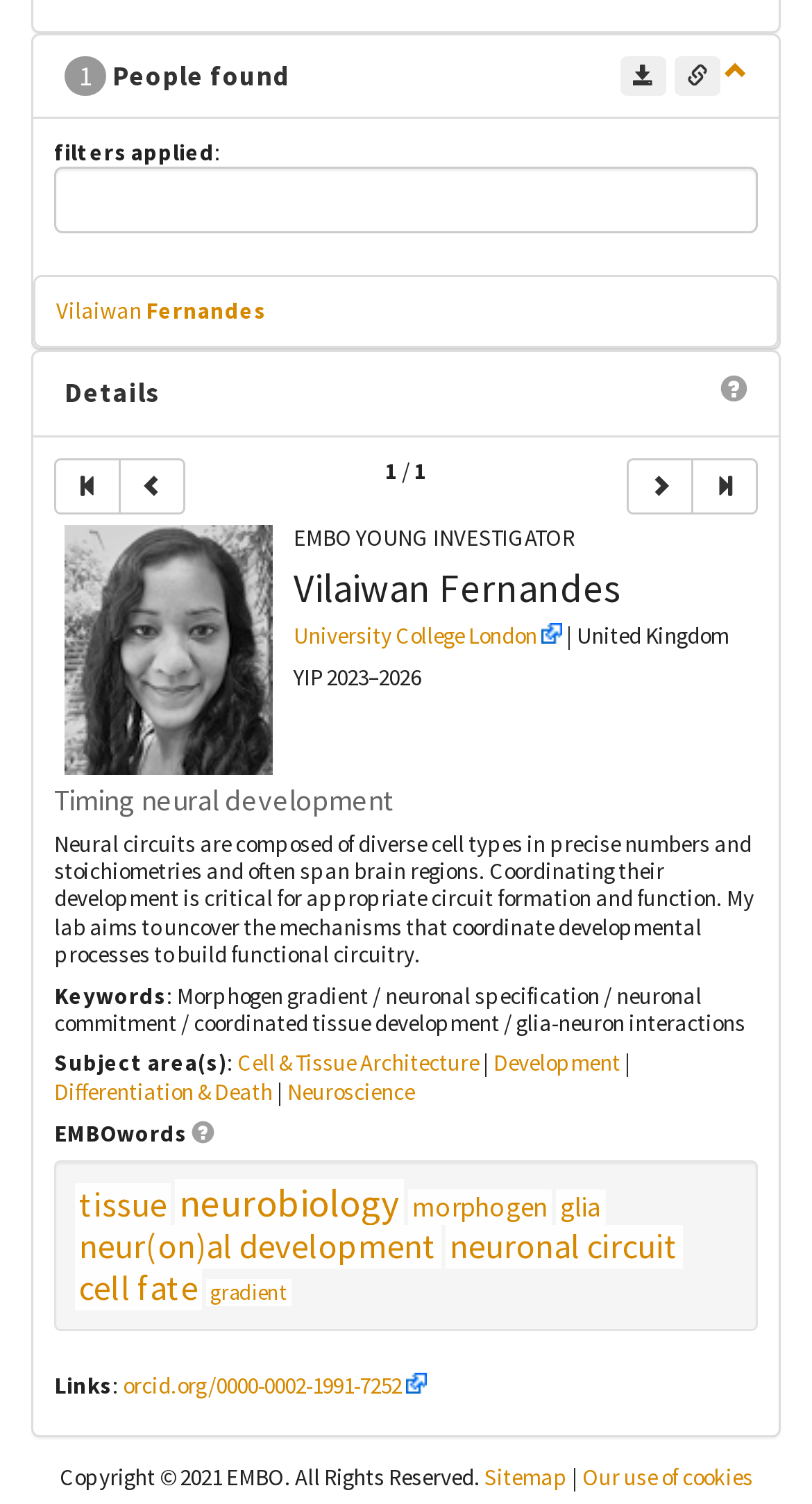What is the institution affiliated with Vilaiwan Fernandes?
Please respond to the question with a detailed and well-explained answer.

The question is asking for the institution affiliated with Vilaiwan Fernandes, which can be determined by looking at the link 'University College London' below the heading 'Vilaiwan Fernandes'.